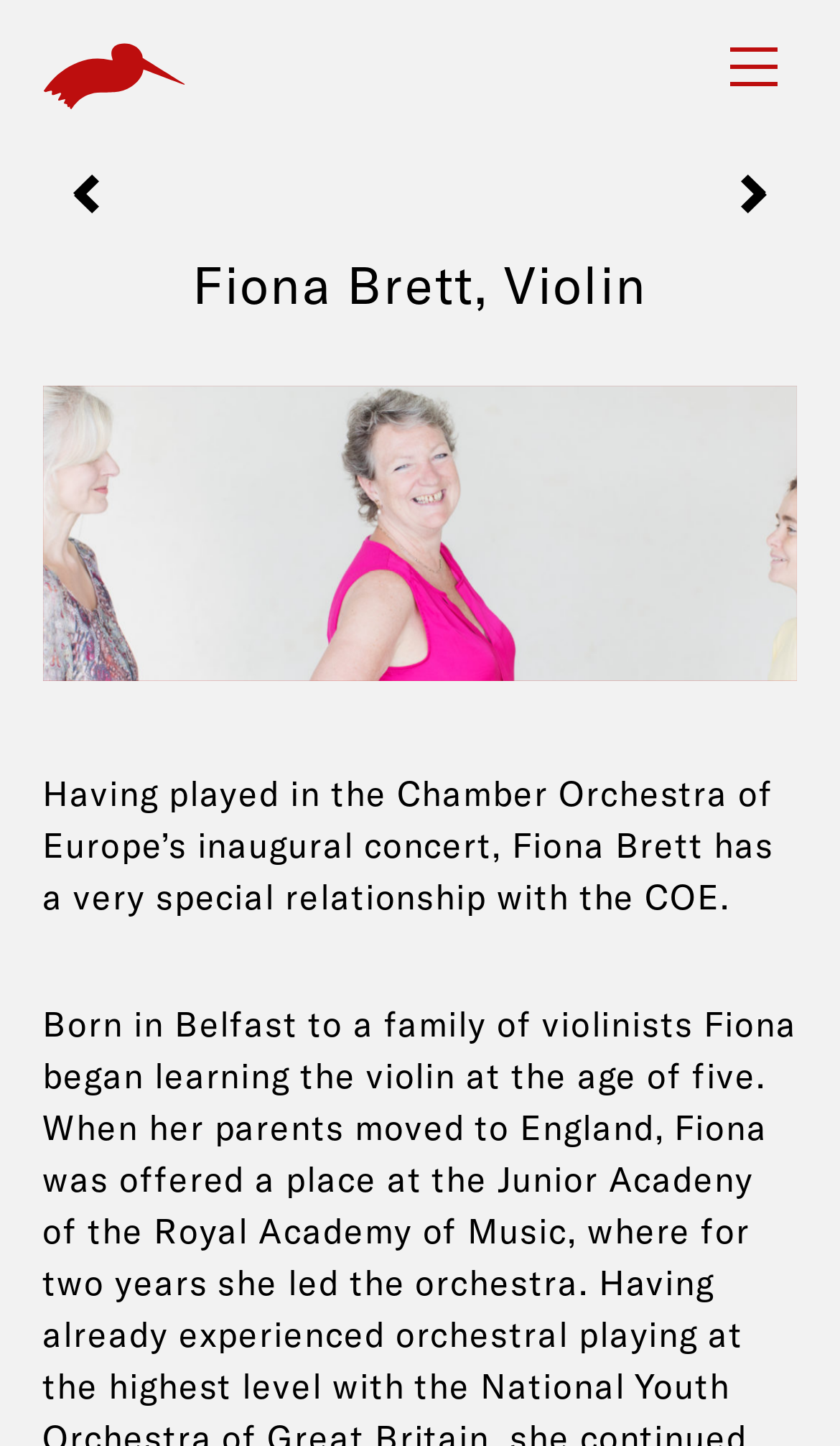How many violinists are mentioned on this page?
Based on the screenshot, respond with a single word or phrase.

3